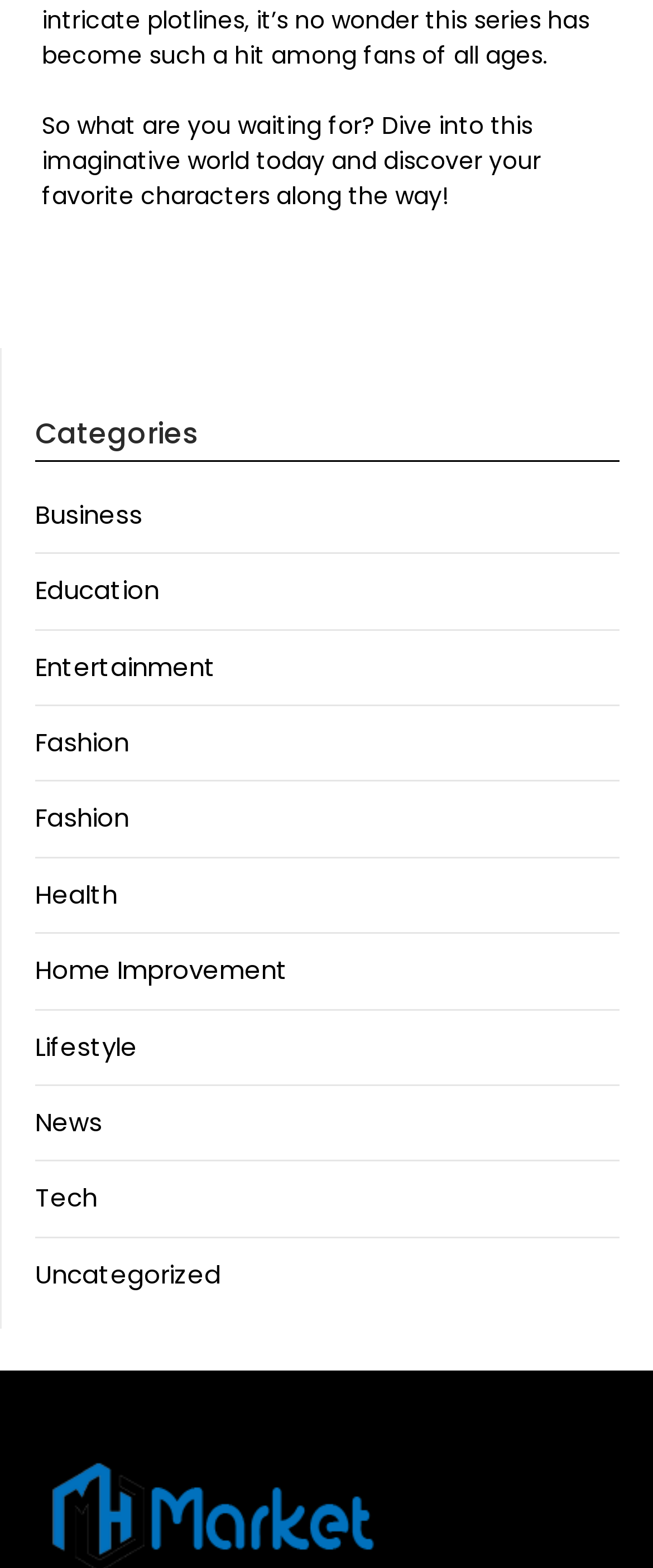Show the bounding box coordinates of the element that should be clicked to complete the task: "Learn about Entertainment".

[0.054, 0.414, 0.331, 0.436]